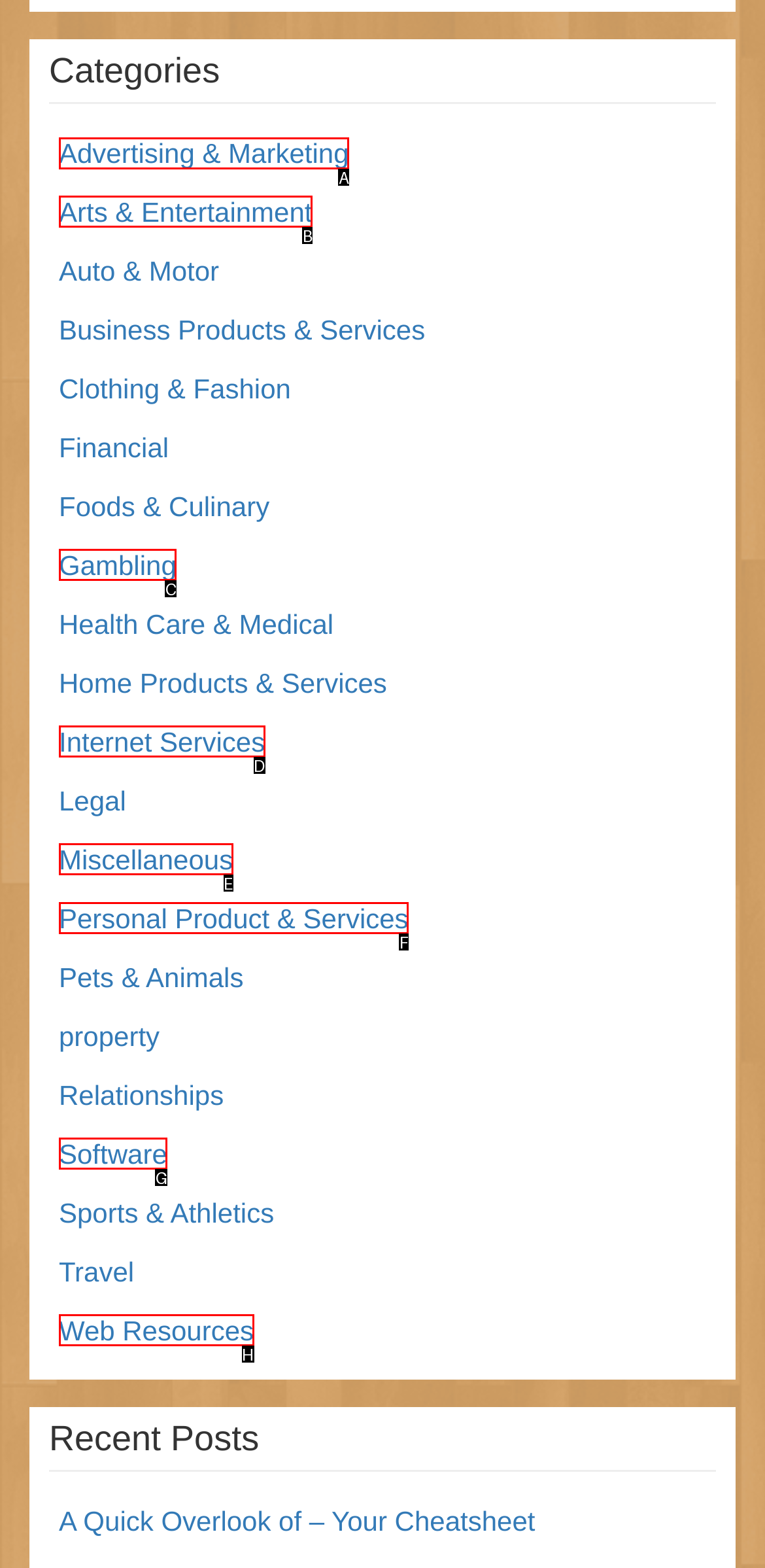Identify the letter of the UI element you need to select to accomplish the task: Browse Advertising & Marketing.
Respond with the option's letter from the given choices directly.

A